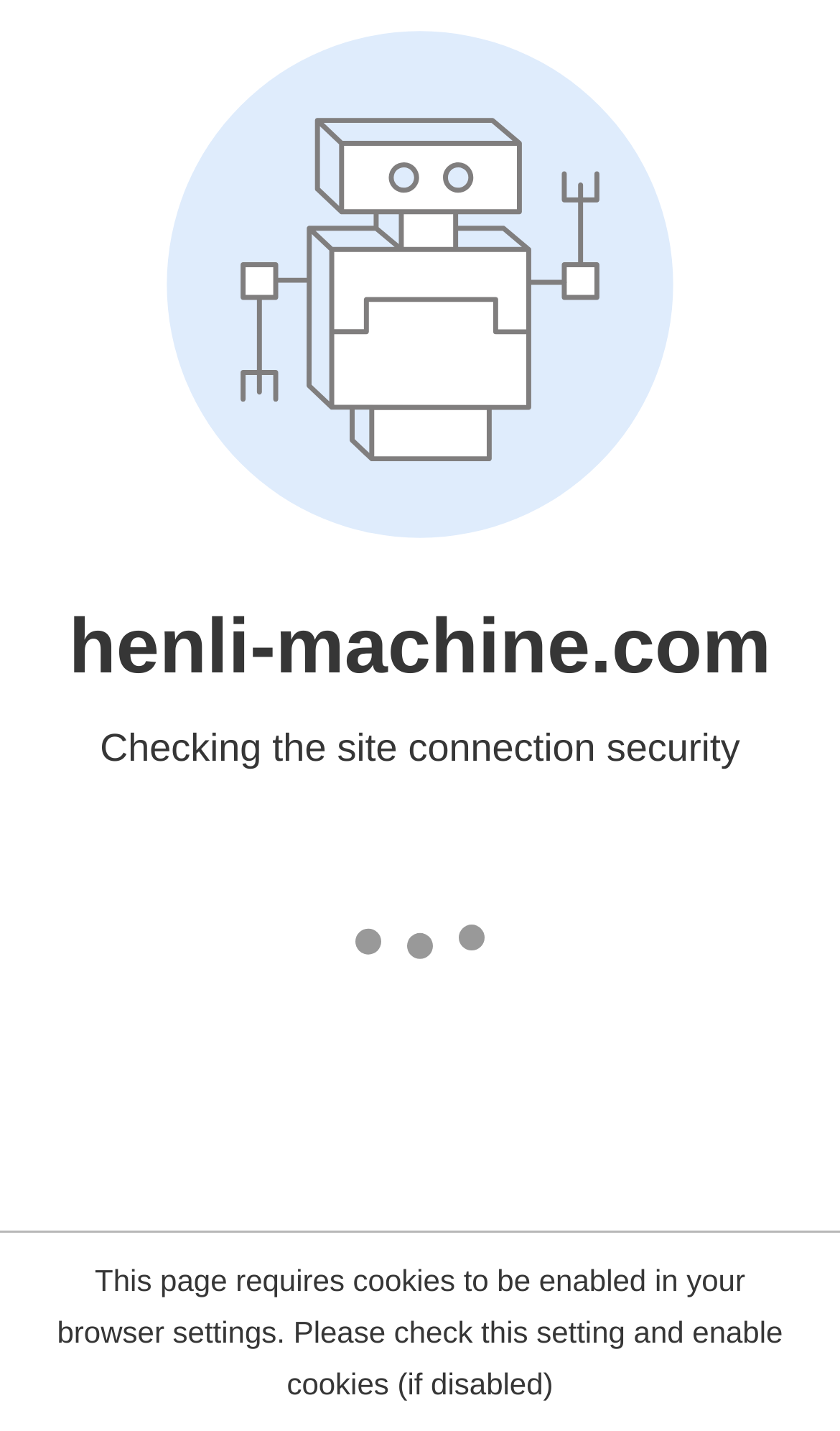What is the position of the 'Skip to content' link?
Can you give a detailed and elaborate answer to the question?

The 'Skip to content' link is located at the top left corner of the webpage, with its bounding box coordinates being [0.021, 0.012, 0.269, 0.038]. This indicates that it is one of the first elements on the webpage.